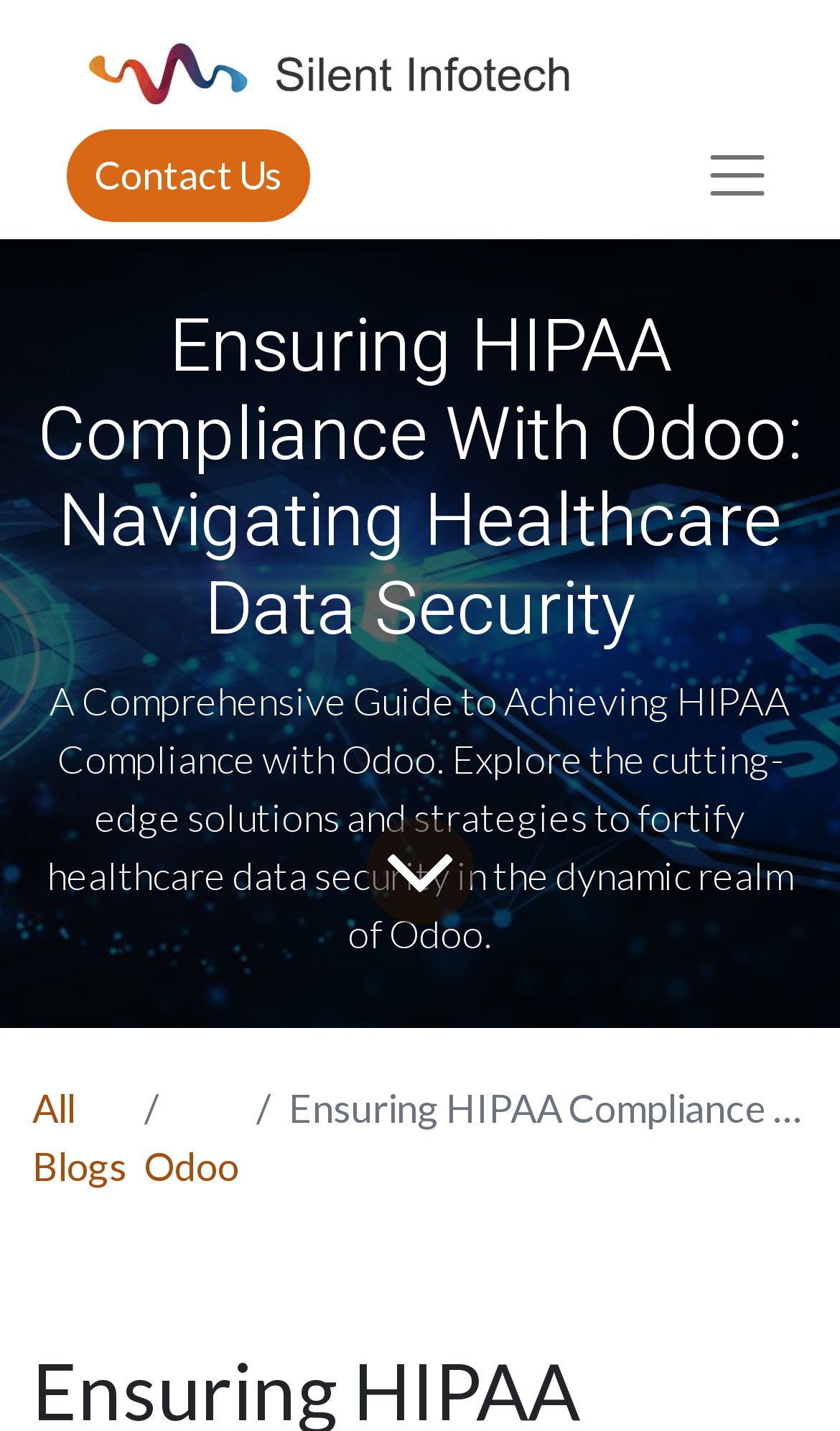Generate the text content of the main headline of the webpage.

Ensuring HIPAA Compliance With Odoo: Navigating Healthcare Data Security